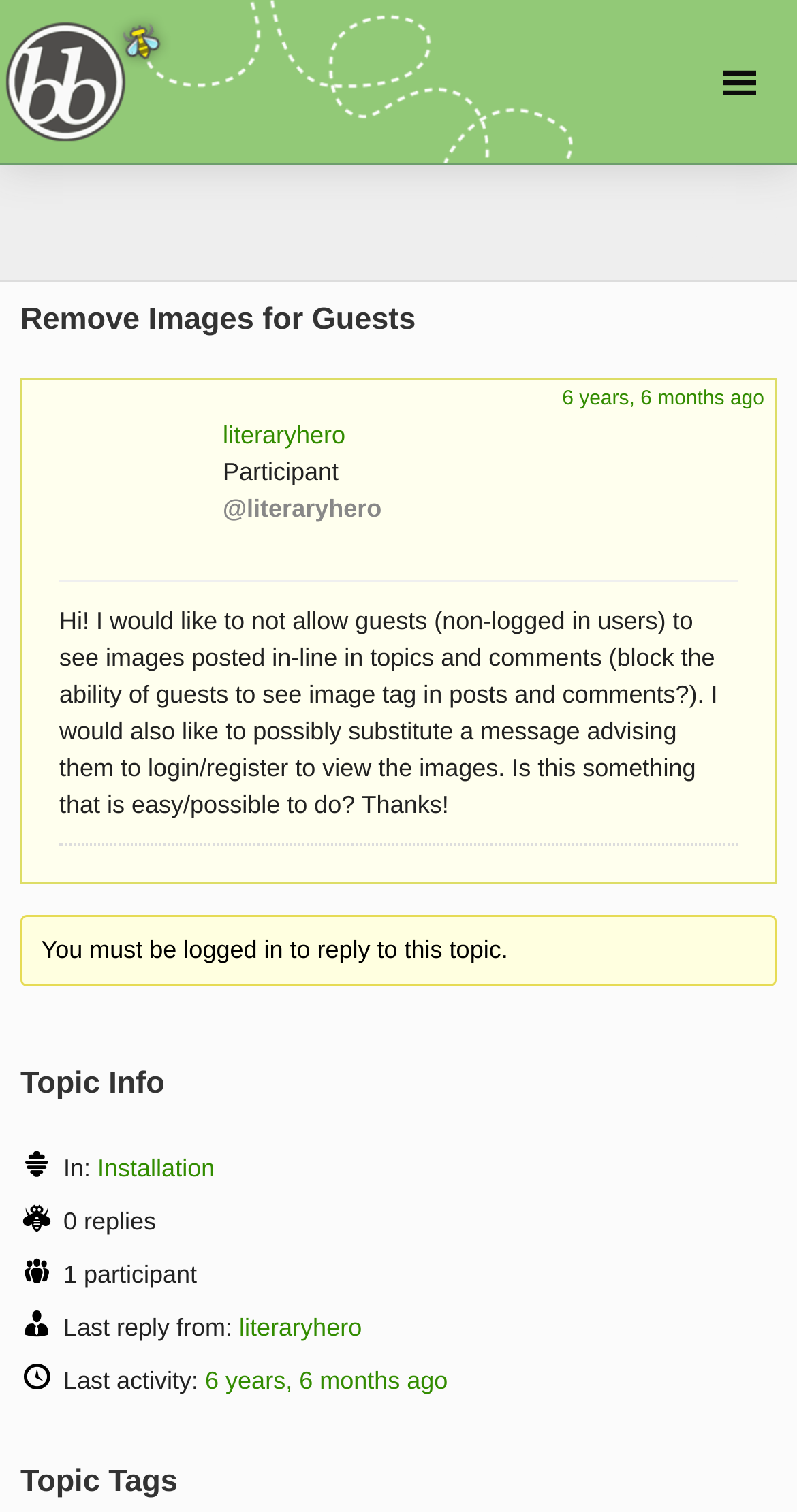When was the last activity in this topic?
Using the image, respond with a single word or phrase.

6 years, 6 months ago